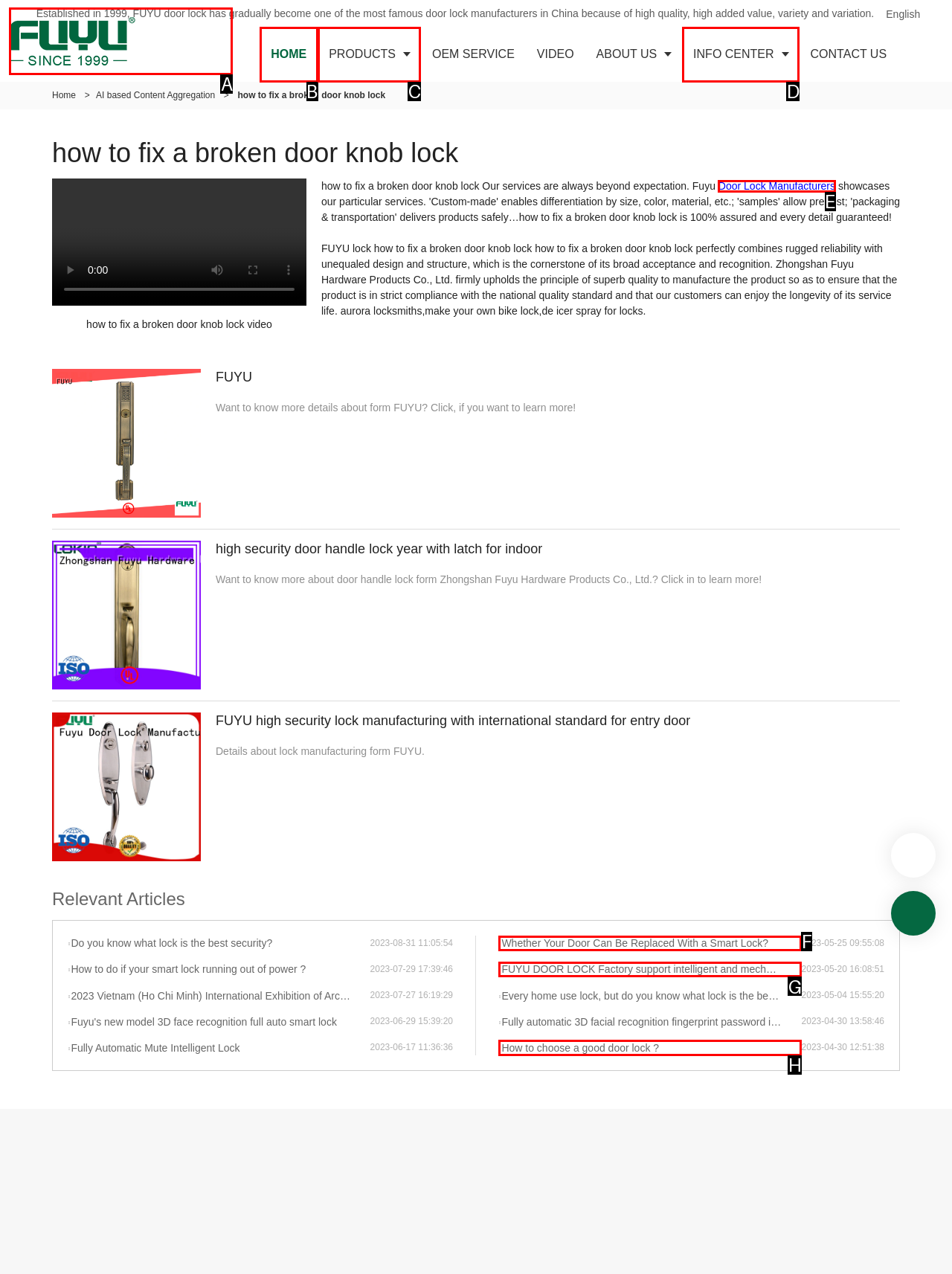From the given choices, identify the element that matches: Door Lock Manufacturers
Answer with the letter of the selected option.

E